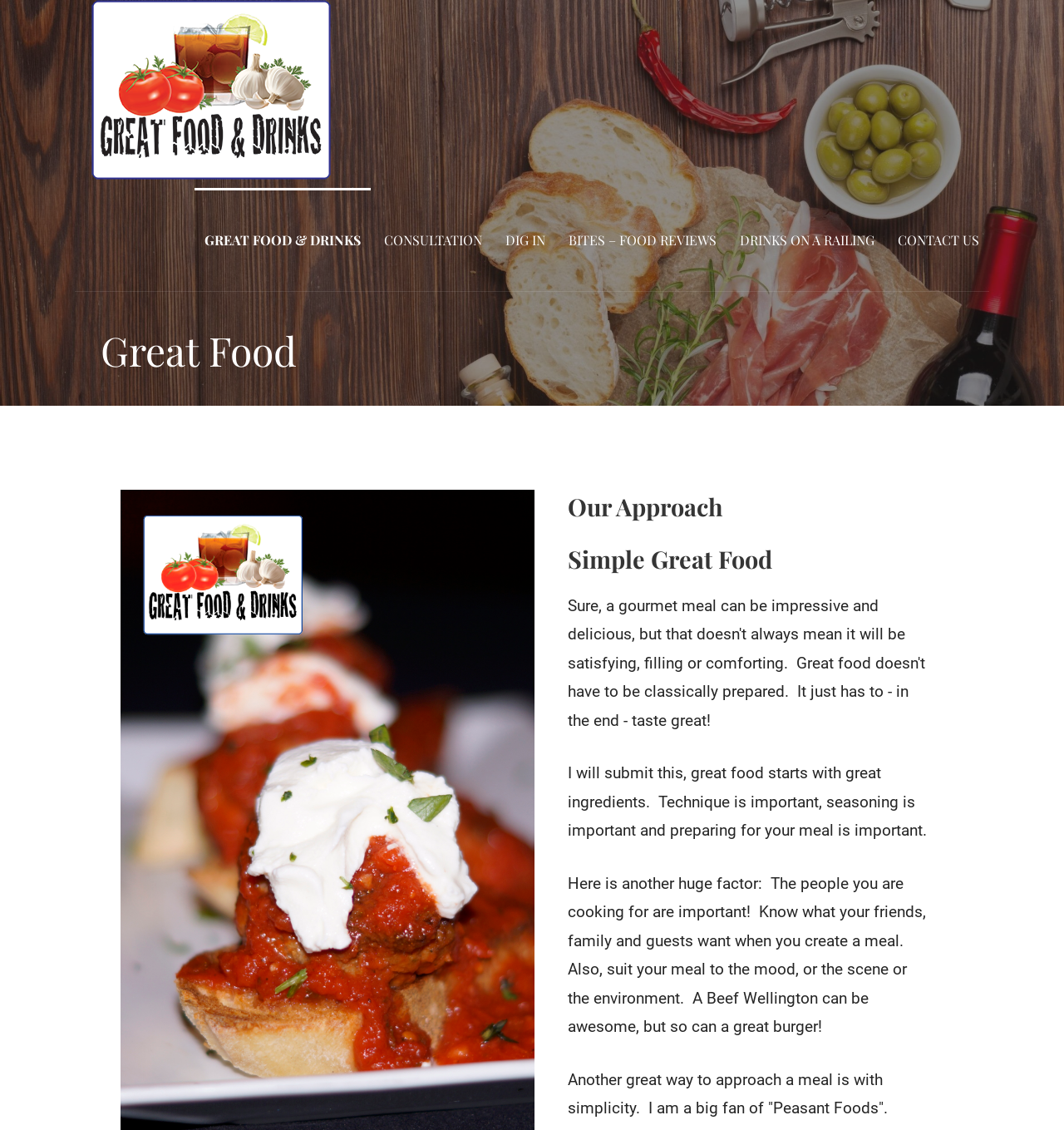Extract the bounding box coordinates of the UI element described: "Consultation". Provide the coordinates in the format [left, top, right, bottom] with values ranging from 0 to 1.

[0.352, 0.166, 0.462, 0.258]